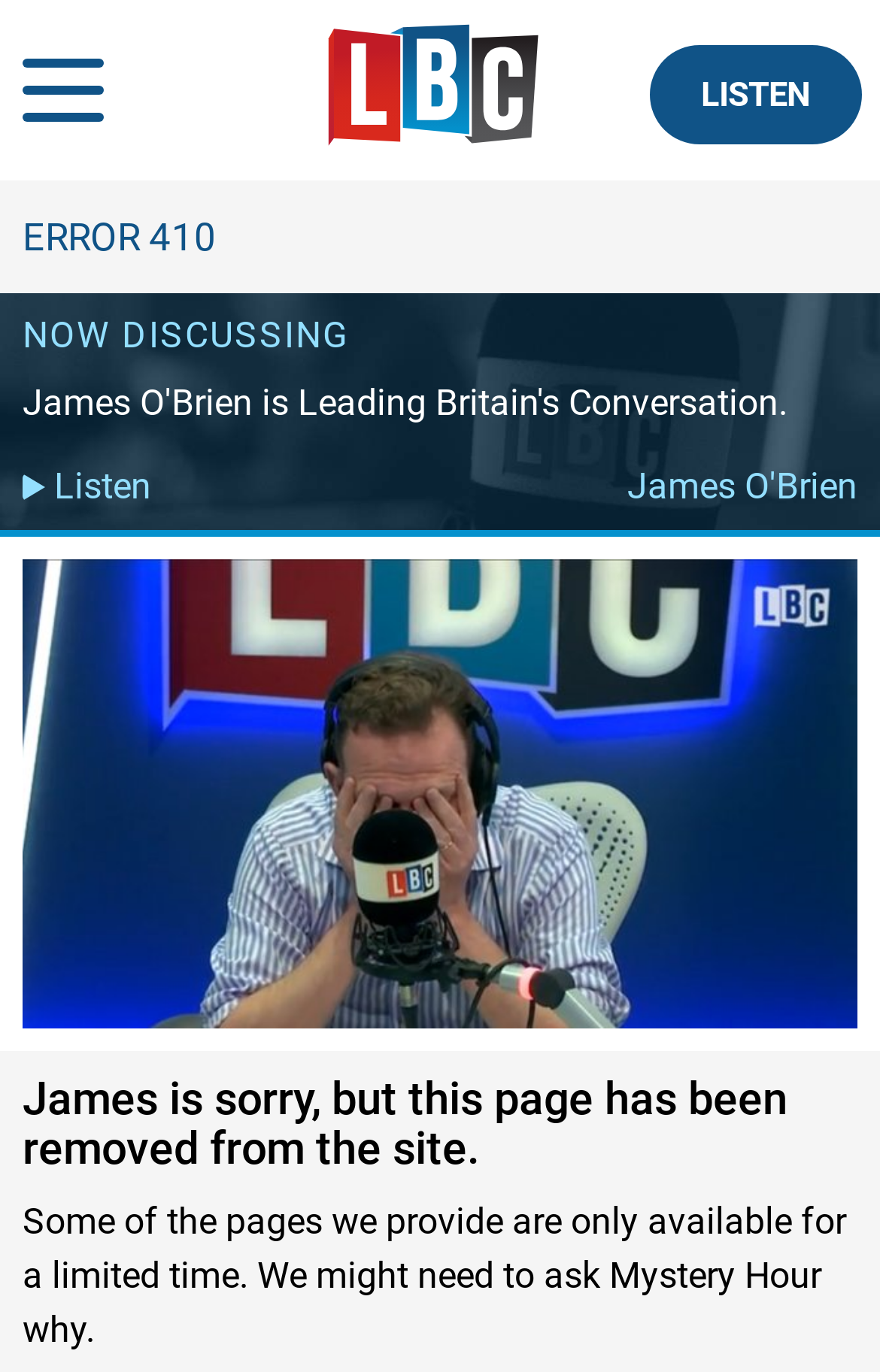Provide the bounding box coordinates of the HTML element described as: "James O'Brien". The bounding box coordinates should be four float numbers between 0 and 1, i.e., [left, top, right, bottom].

[0.713, 0.339, 0.974, 0.37]